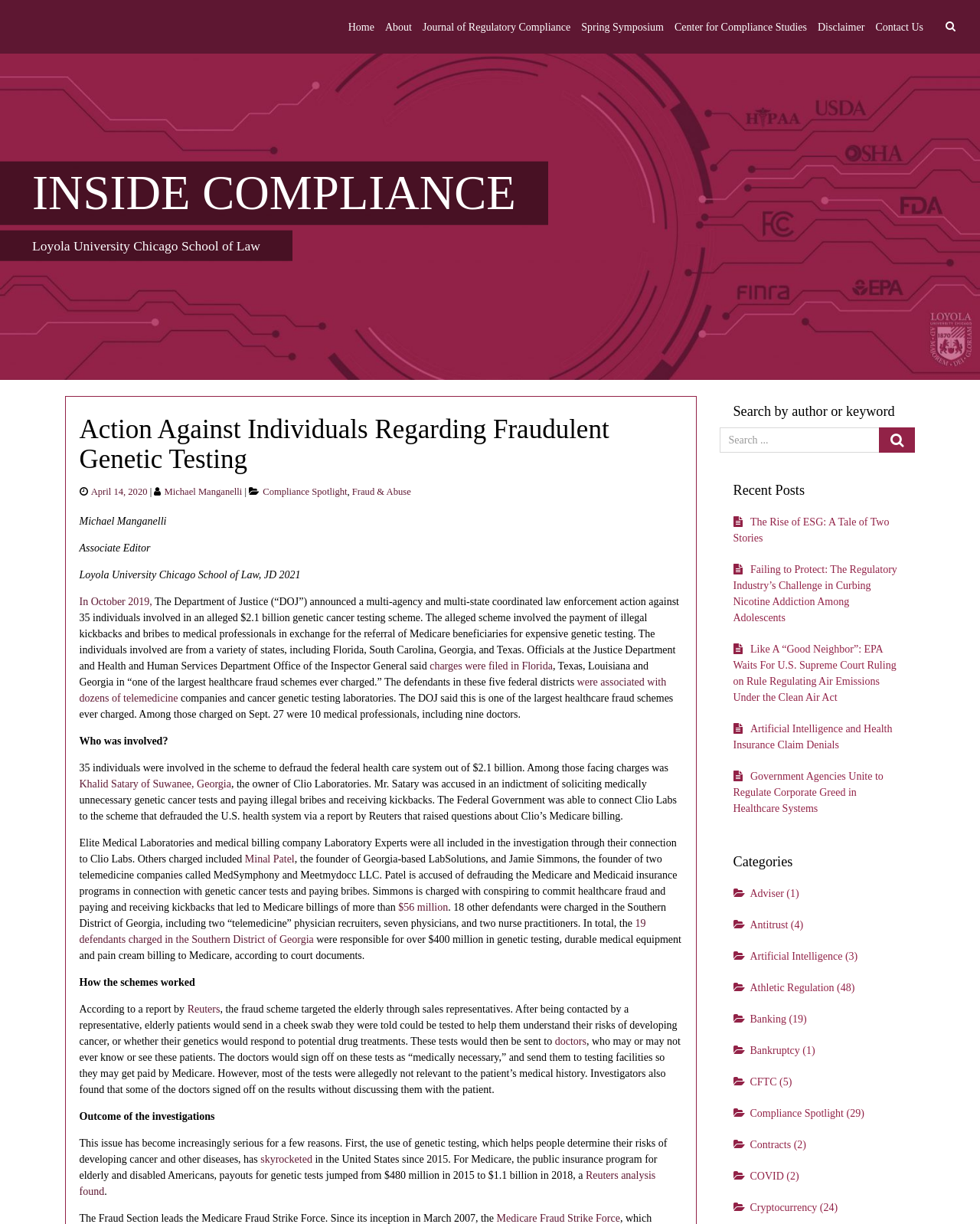What is the name of the news agency mentioned?
Answer the question in as much detail as possible.

The answer can be found in the link element with the text 'Reuters' which is located in the main content section of the webpage.